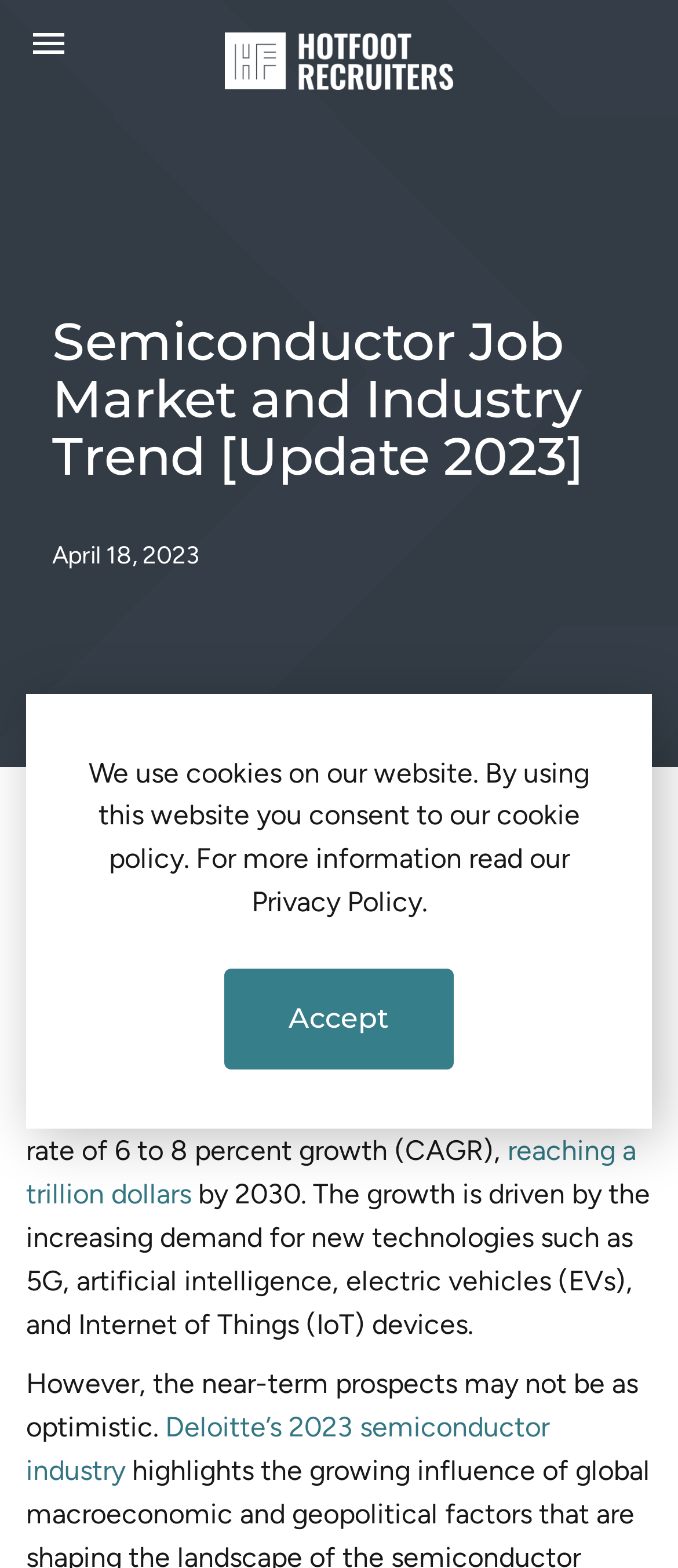Please give the bounding box coordinates of the area that should be clicked to fulfill the following instruction: "Apply Now". The coordinates should be in the format of four float numbers from 0 to 1, i.e., [left, top, right, bottom].

[0.038, 0.288, 0.241, 0.333]